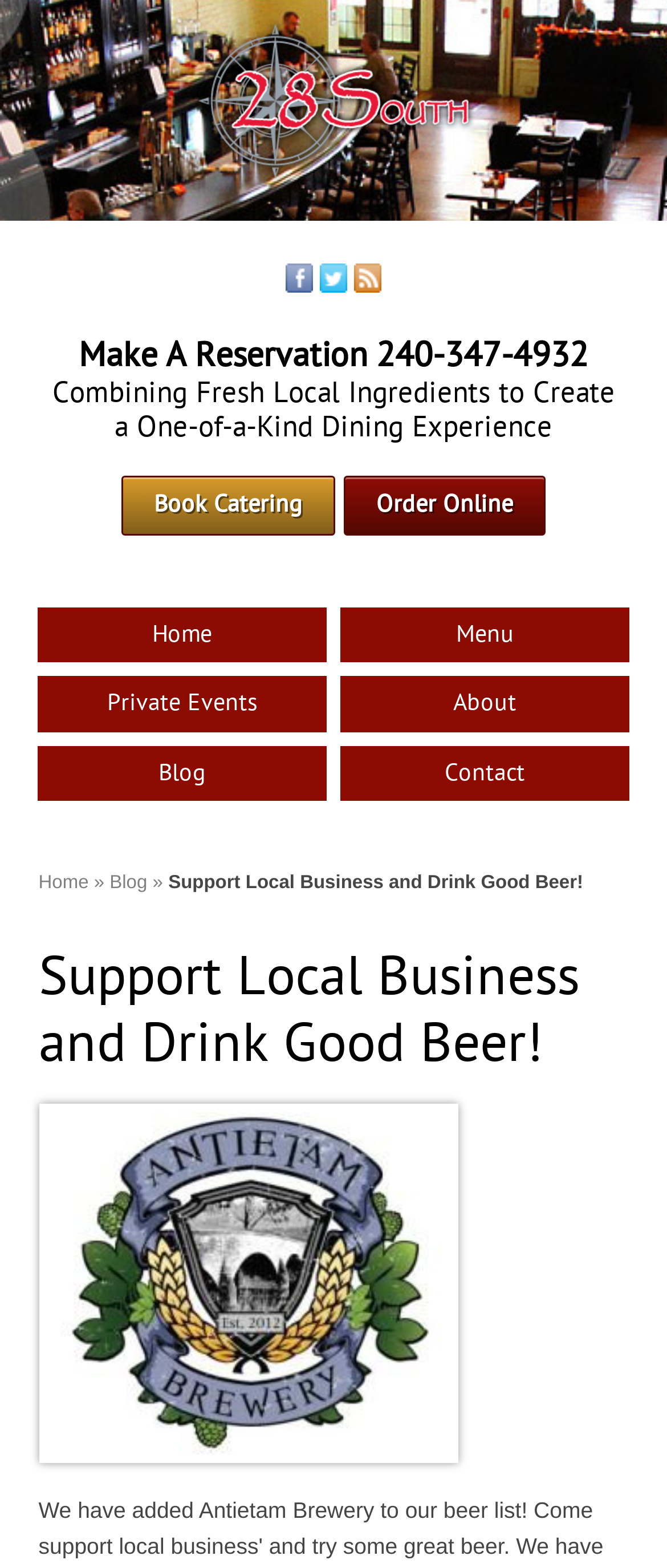Identify the bounding box for the UI element described as: "Private Events". Ensure the coordinates are four float numbers between 0 and 1, formatted as [left, top, right, bottom].

[0.056, 0.431, 0.49, 0.467]